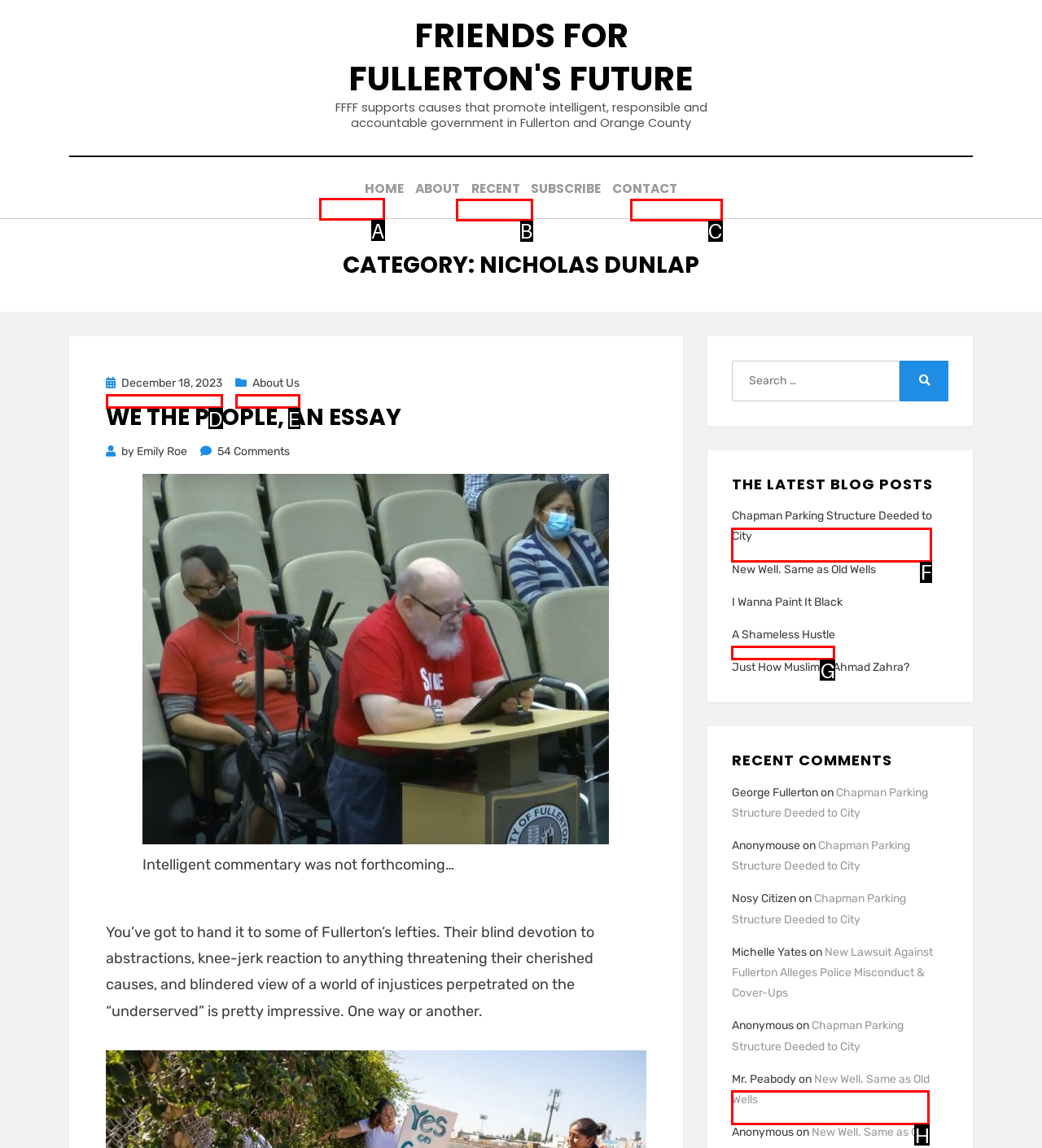Point out the correct UI element to click to carry out this instruction: Click on the 'HOME' link
Answer with the letter of the chosen option from the provided choices directly.

A